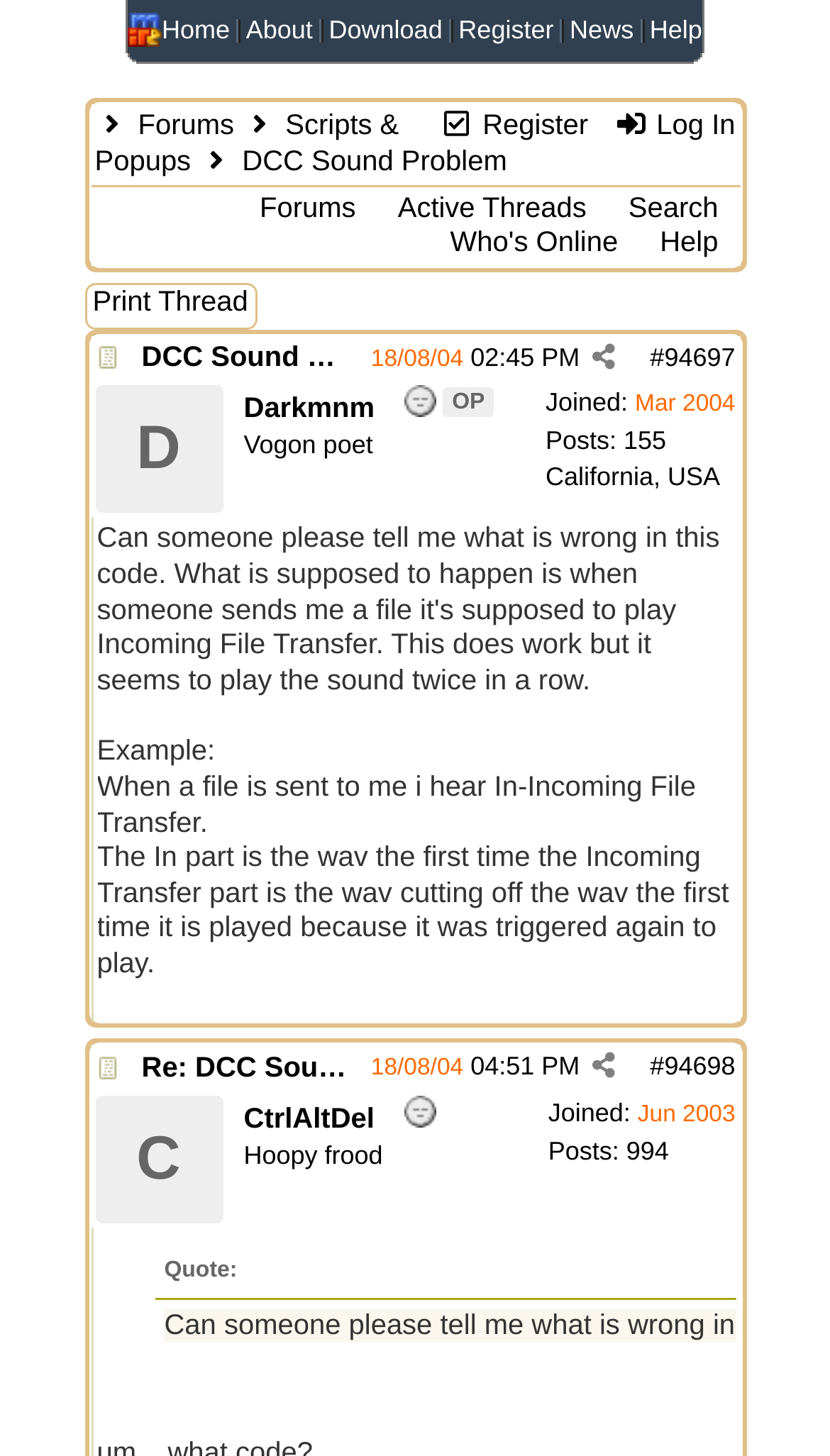Highlight the bounding box coordinates of the element you need to click to perform the following instruction: "Click on the 'mIRC' link."

[0.154, 0.011, 0.195, 0.031]